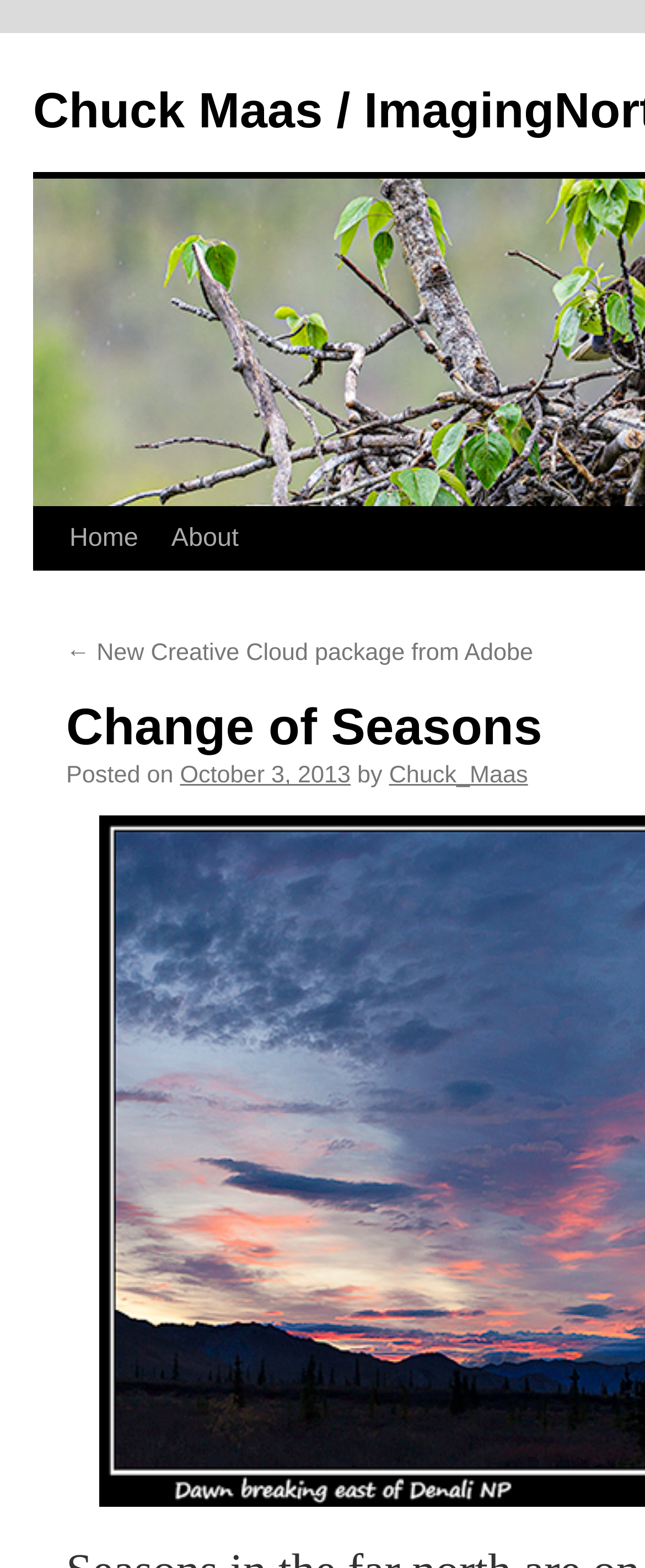Locate the bounding box of the UI element described in the following text: "Skip to content".

[0.049, 0.323, 0.1, 0.443]